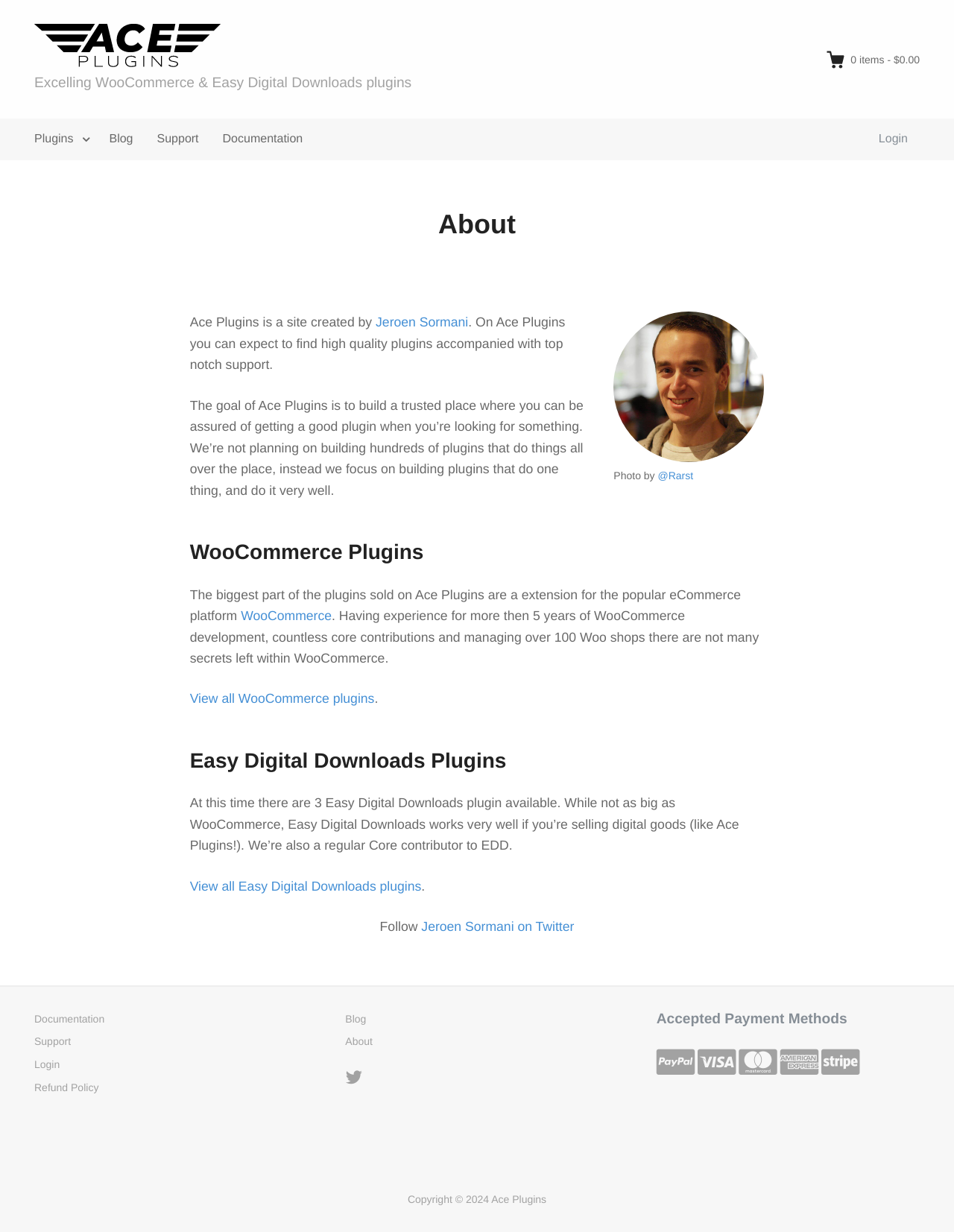Please specify the bounding box coordinates for the clickable region that will help you carry out the instruction: "Login to your account".

[0.908, 0.096, 0.964, 0.13]